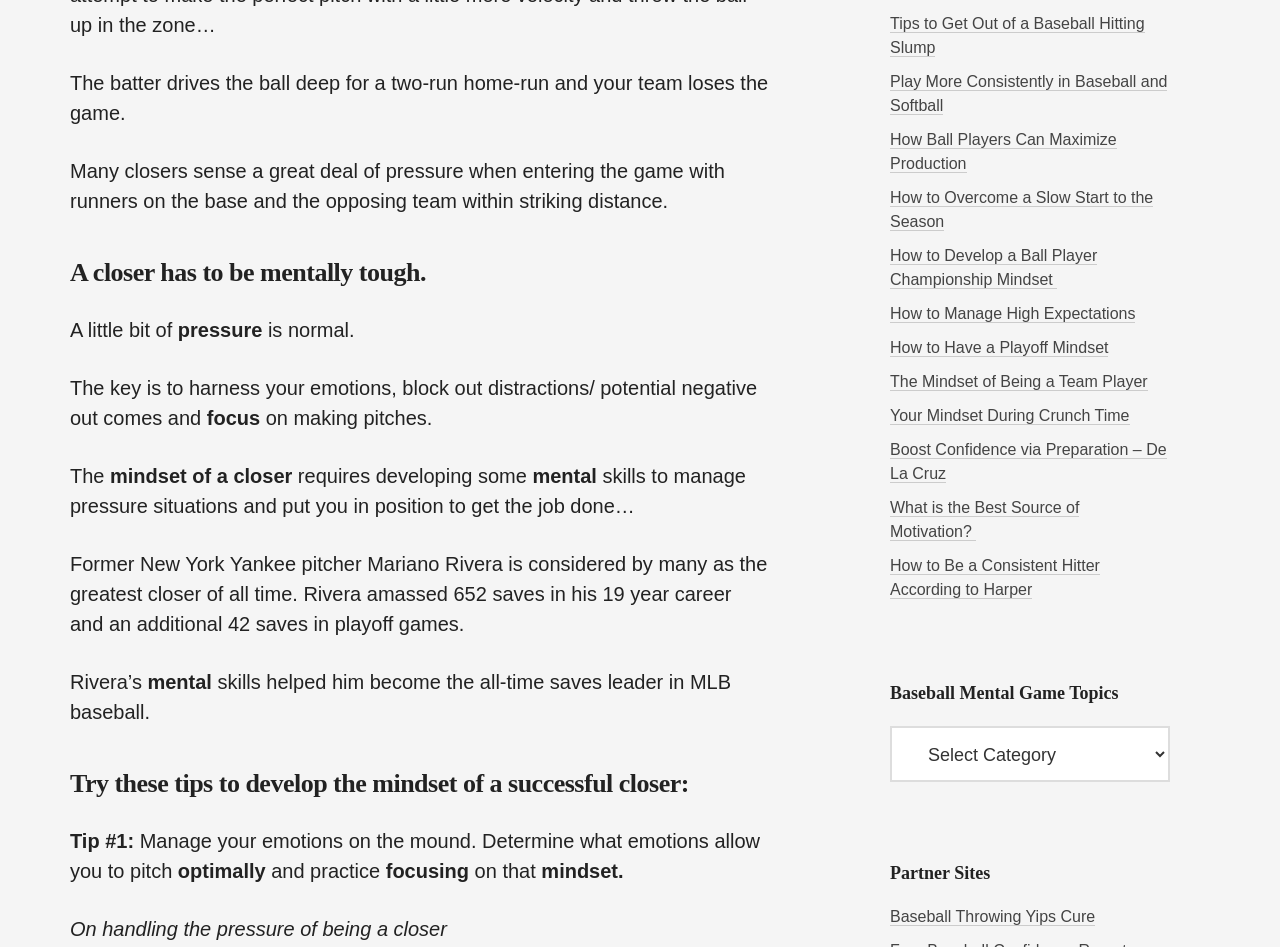Determine the bounding box coordinates of the clickable area required to perform the following instruction: "Go to 'How to Develop a Ball Player Championship Mindset'". The coordinates should be represented as four float numbers between 0 and 1: [left, top, right, bottom].

[0.695, 0.261, 0.857, 0.305]